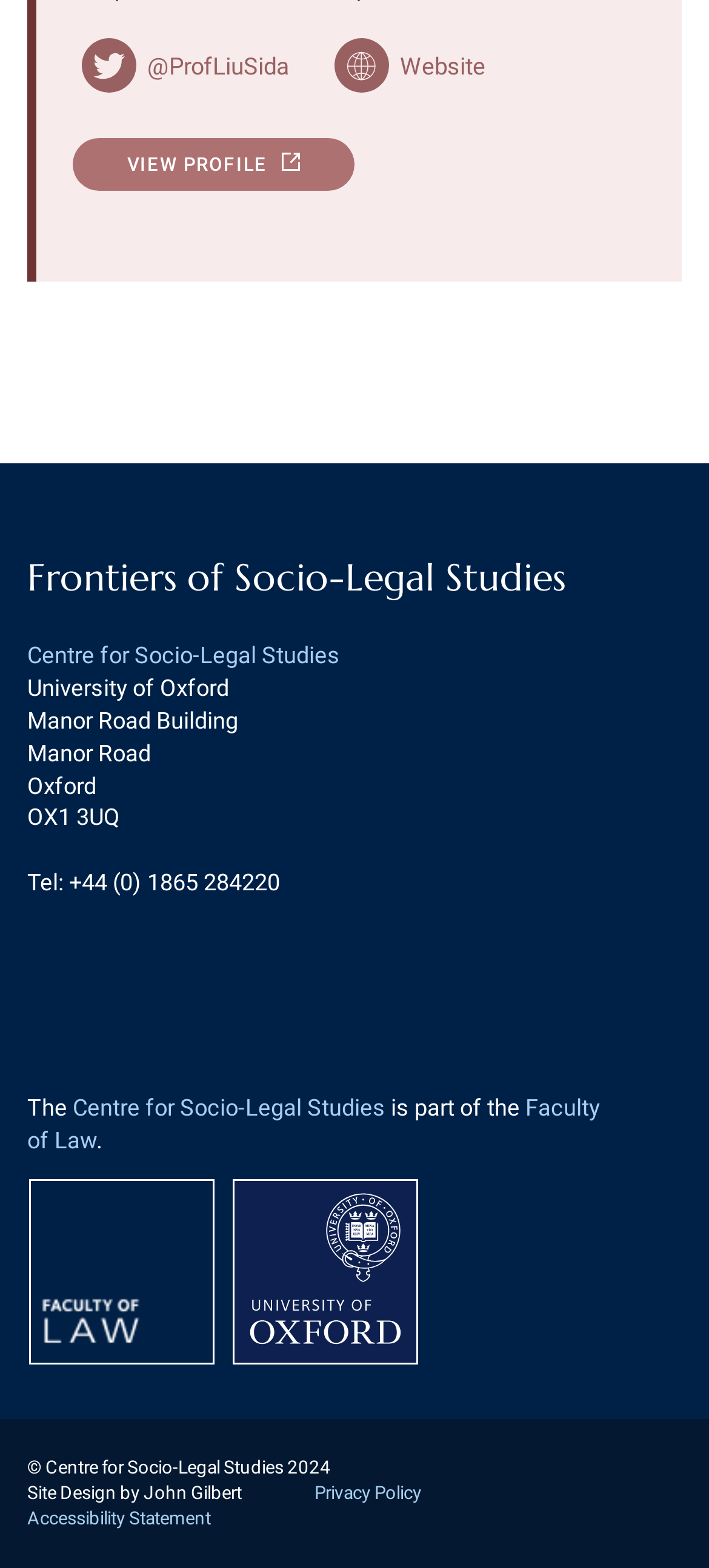Please identify the coordinates of the bounding box that should be clicked to fulfill this instruction: "Visit Centre for Socio-Legal Studies".

[0.038, 0.409, 0.479, 0.426]